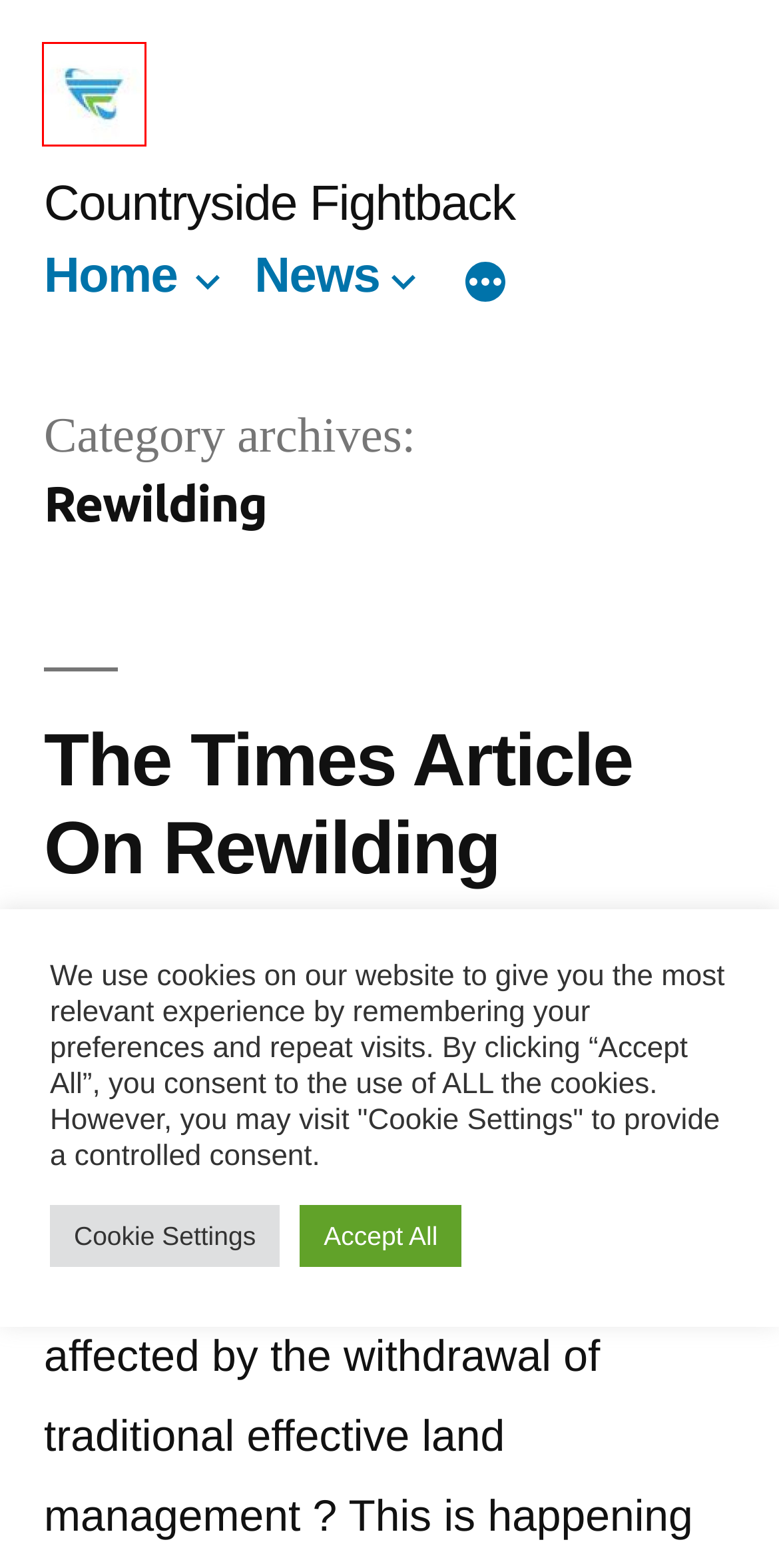Given a screenshot of a webpage with a red bounding box around a UI element, please identify the most appropriate webpage description that matches the new webpage after you click on the element. Here are the candidates:
A. Packham 3 Countryside Fightback
B. Shit Hot Opportunity - Countryside Fightback
C. Pheasant Archives - Countryside Fightback
D. The Packham 3 Archives - Countryside Fightback
E. Promotion Archives - Countryside Fightback
F. April 2022 - Countryside Fightback
G. The Times Article On Rewilding - Countryside Fightback
H. News related to the Countryside Fightback.

A